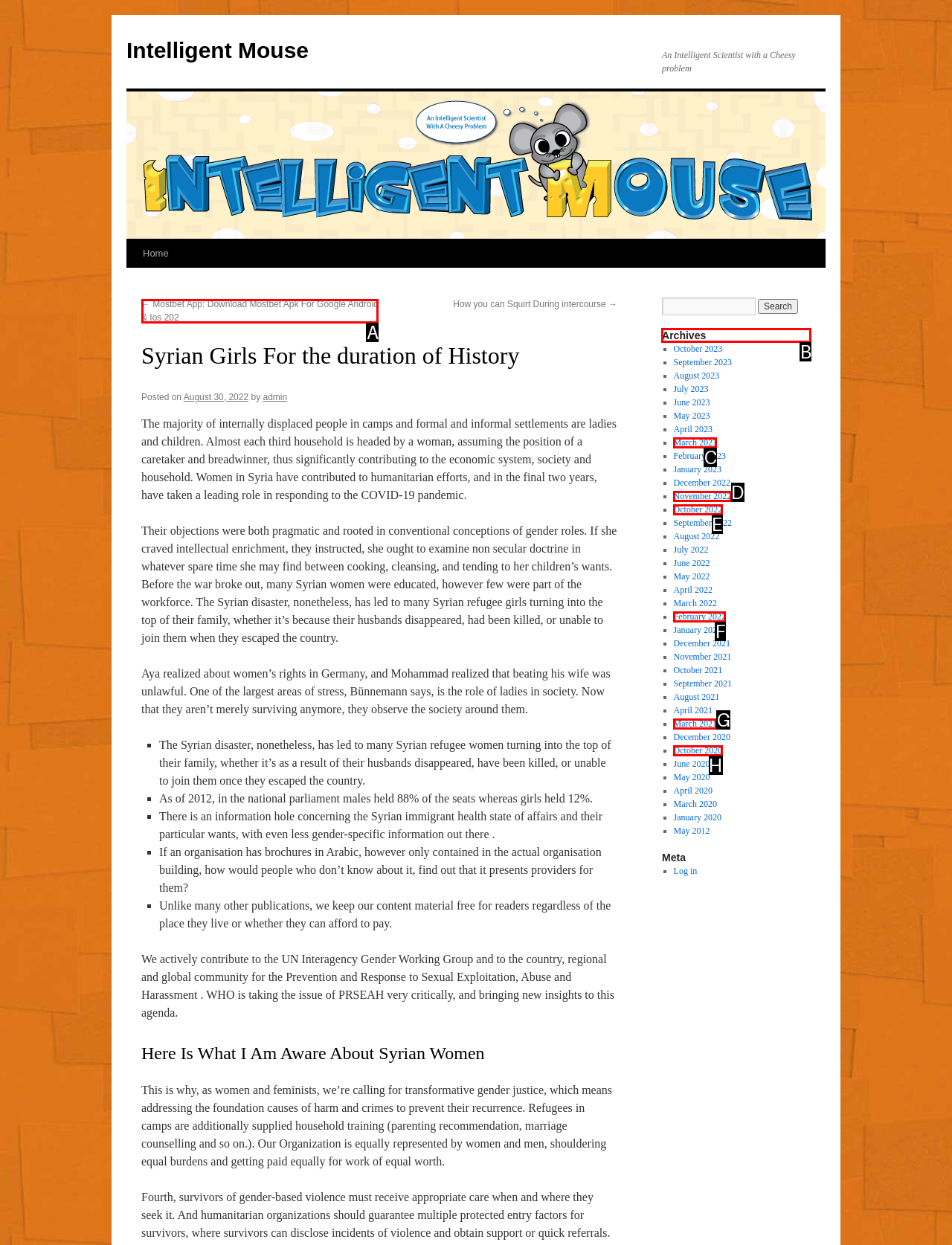Select the appropriate HTML element to click for the following task: Go to the 'Archives' section
Answer with the letter of the selected option from the given choices directly.

B